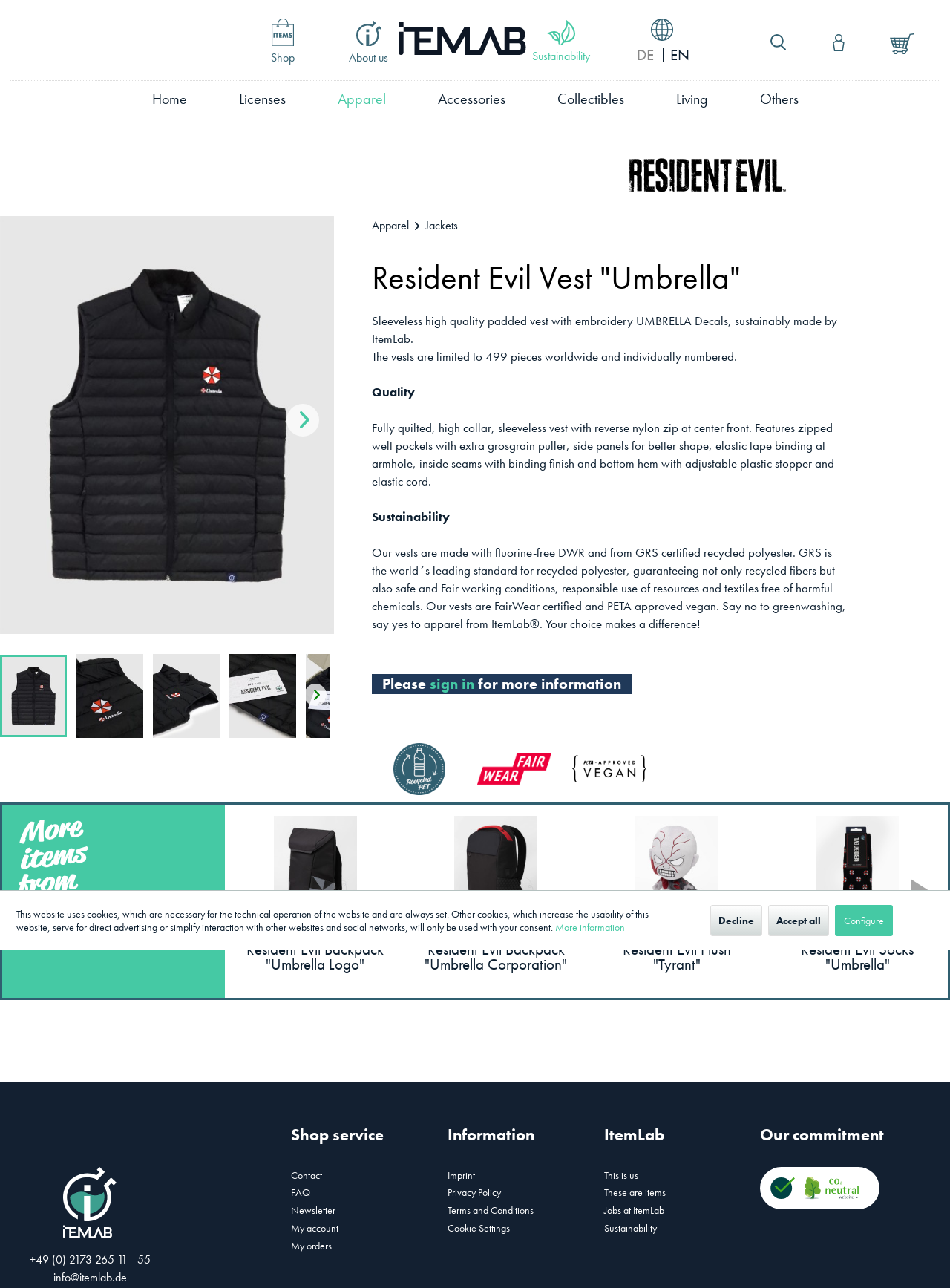Determine the coordinates of the bounding box that should be clicked to complete the instruction: "Preview the vest". The coordinates should be represented by four float numbers between 0 and 1: [left, top, right, bottom].

[0.077, 0.505, 0.155, 0.58]